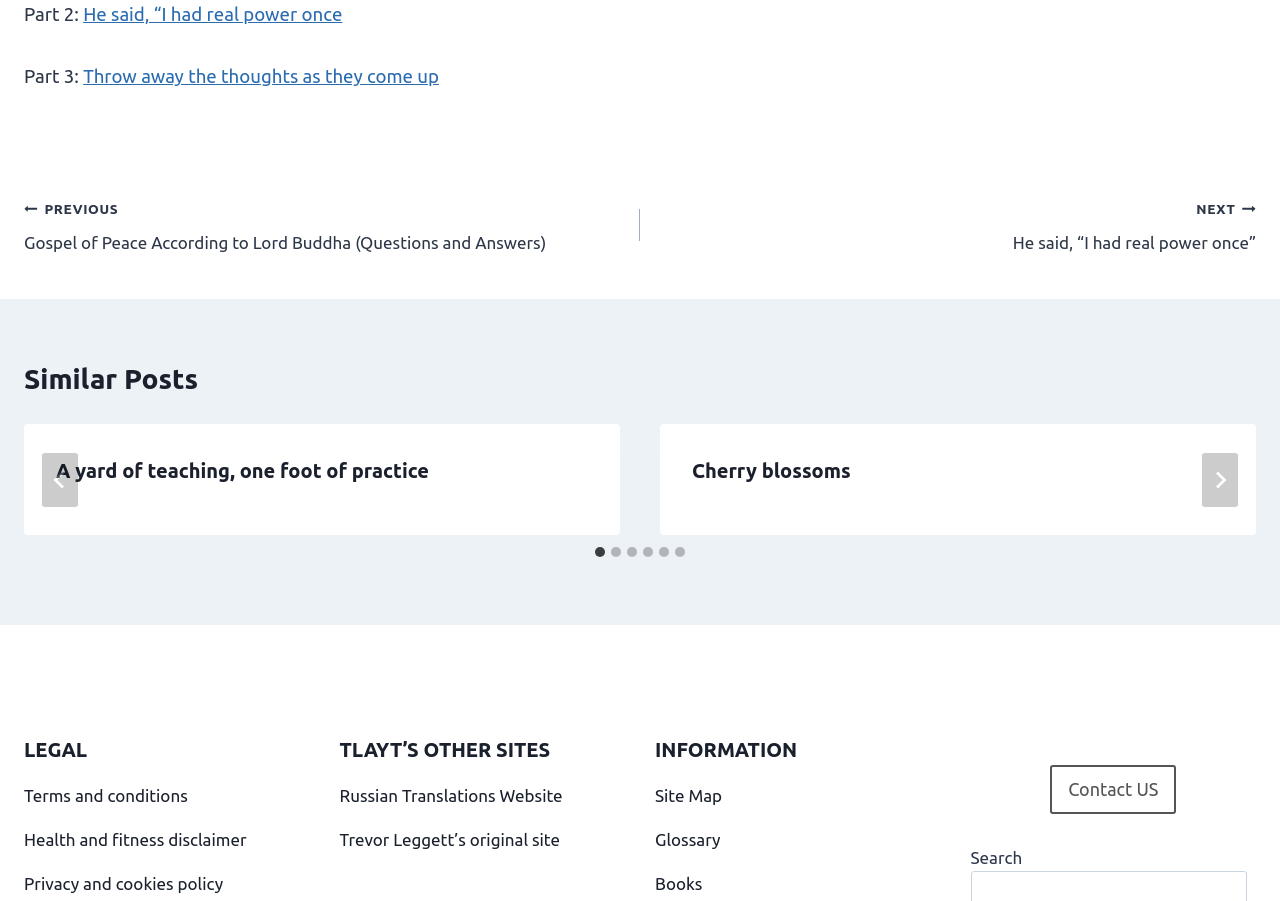Give a one-word or short-phrase answer to the following question: 
What is the title of the first post?

A yard of teaching, one foot of practice